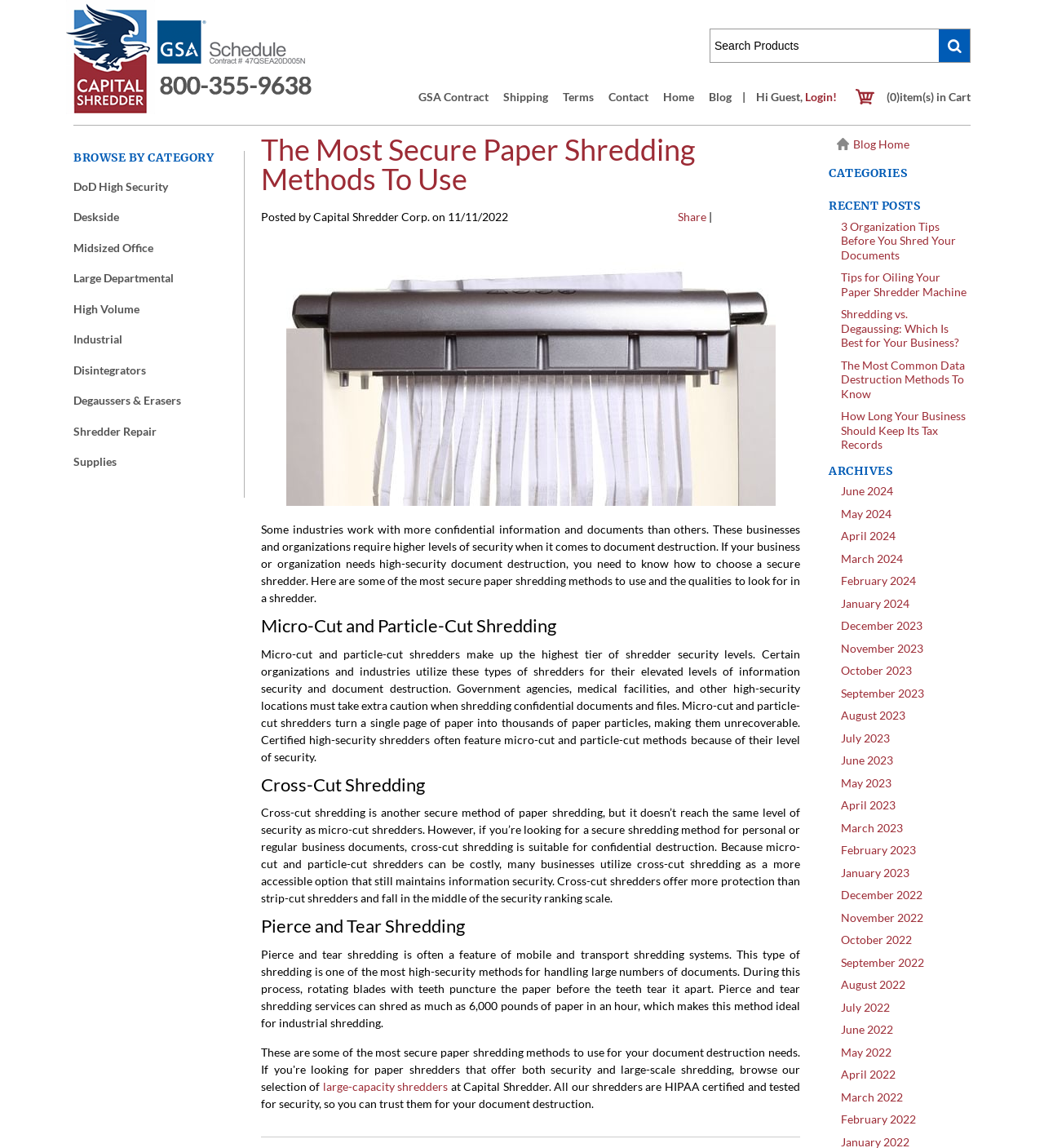Using the element description: "DoD High Security", determine the bounding box coordinates. The coordinates should be in the format [left, top, right, bottom], with values between 0 and 1.

[0.062, 0.149, 0.169, 0.176]